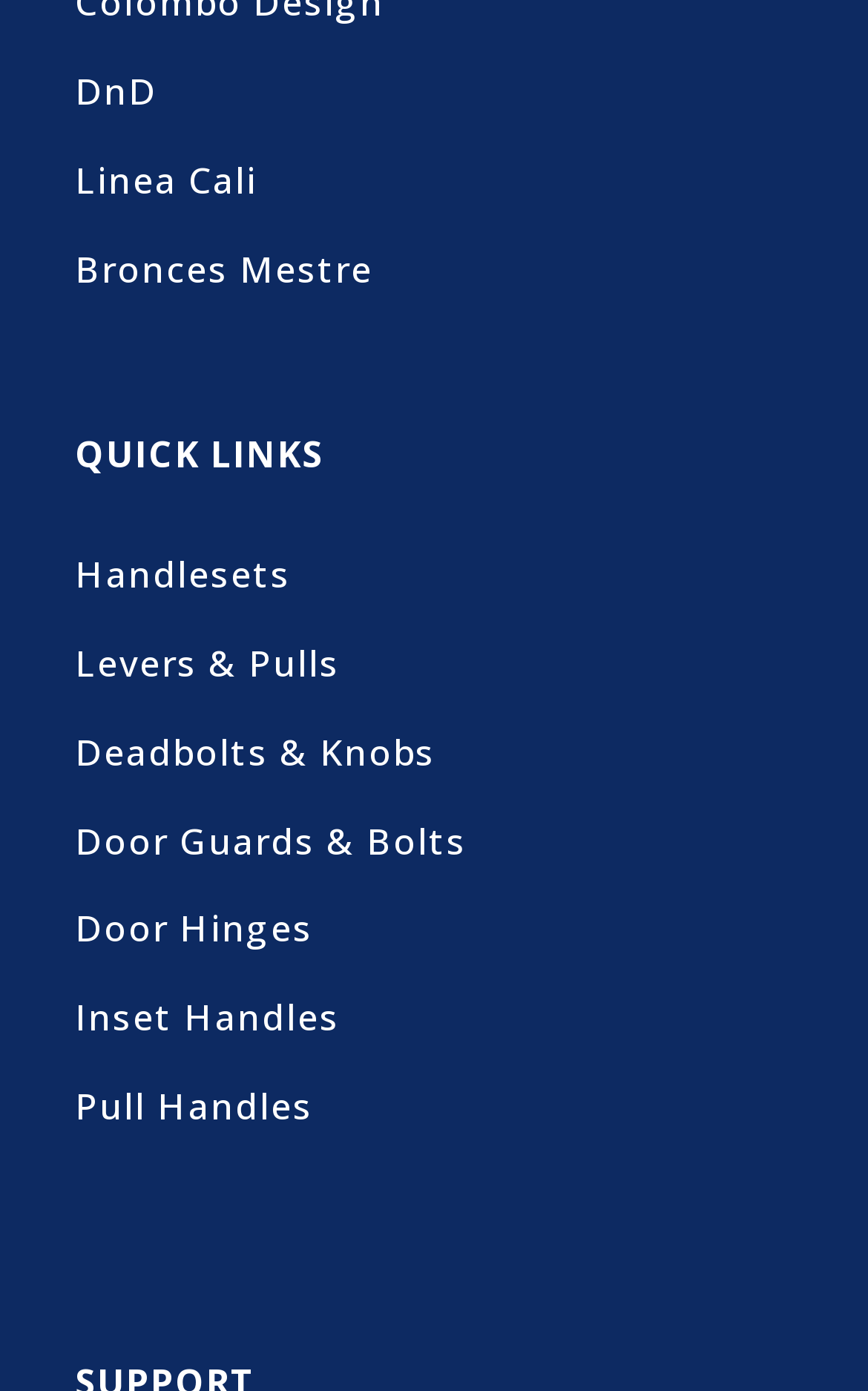What is the category of 'Door Guards & Bolts'?
Please elaborate on the answer to the question with detailed information.

The category of 'Door Guards & Bolts' is 'QUICK LINKS' because it is listed under the 'QUICK LINKS' section on the webpage, which is indicated by the StaticText element with the text 'QUICK LINKS' at [0.086, 0.309, 0.373, 0.345].